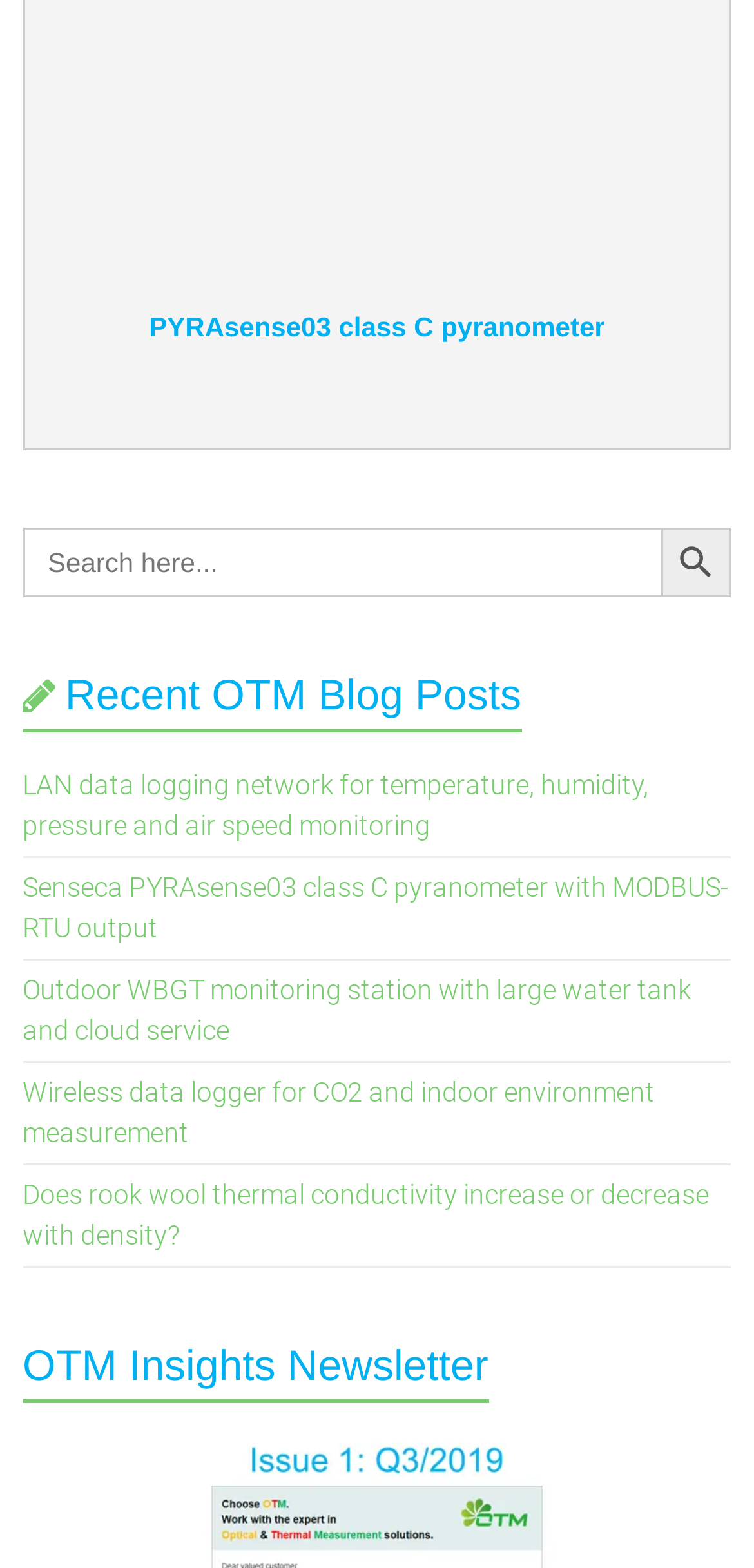Please answer the following question using a single word or phrase: Is there a button to submit a search query?

Yes